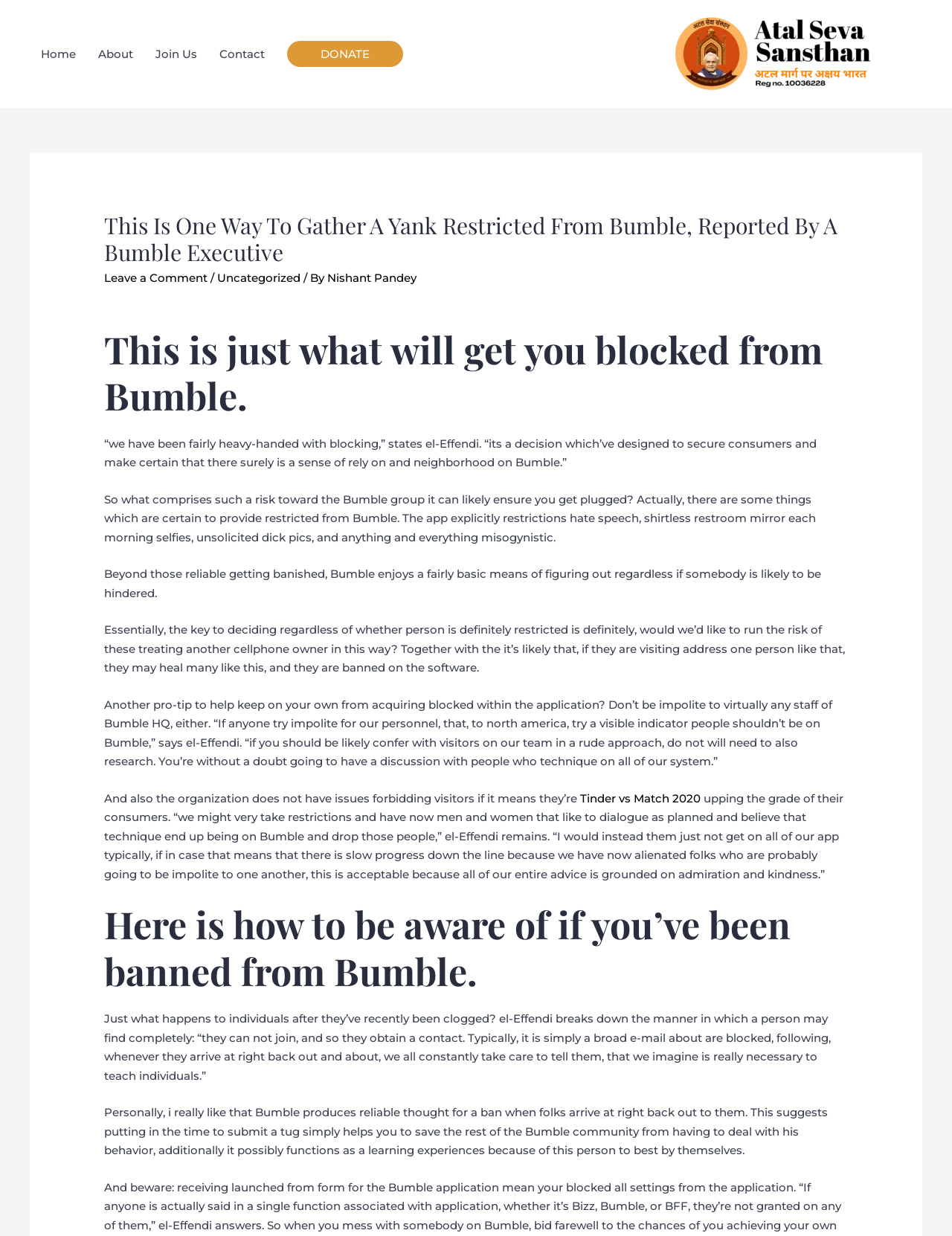What happens to users after they've been blocked from Bumble?
Use the image to give a comprehensive and detailed response to the question.

According to the article, when a user is blocked from Bumble, they can't join the app, and they receive an email from Bumble. The email is a general notification about being blocked, and if the user tries to get back on the app, Bumble takes the time to explain why they were blocked.